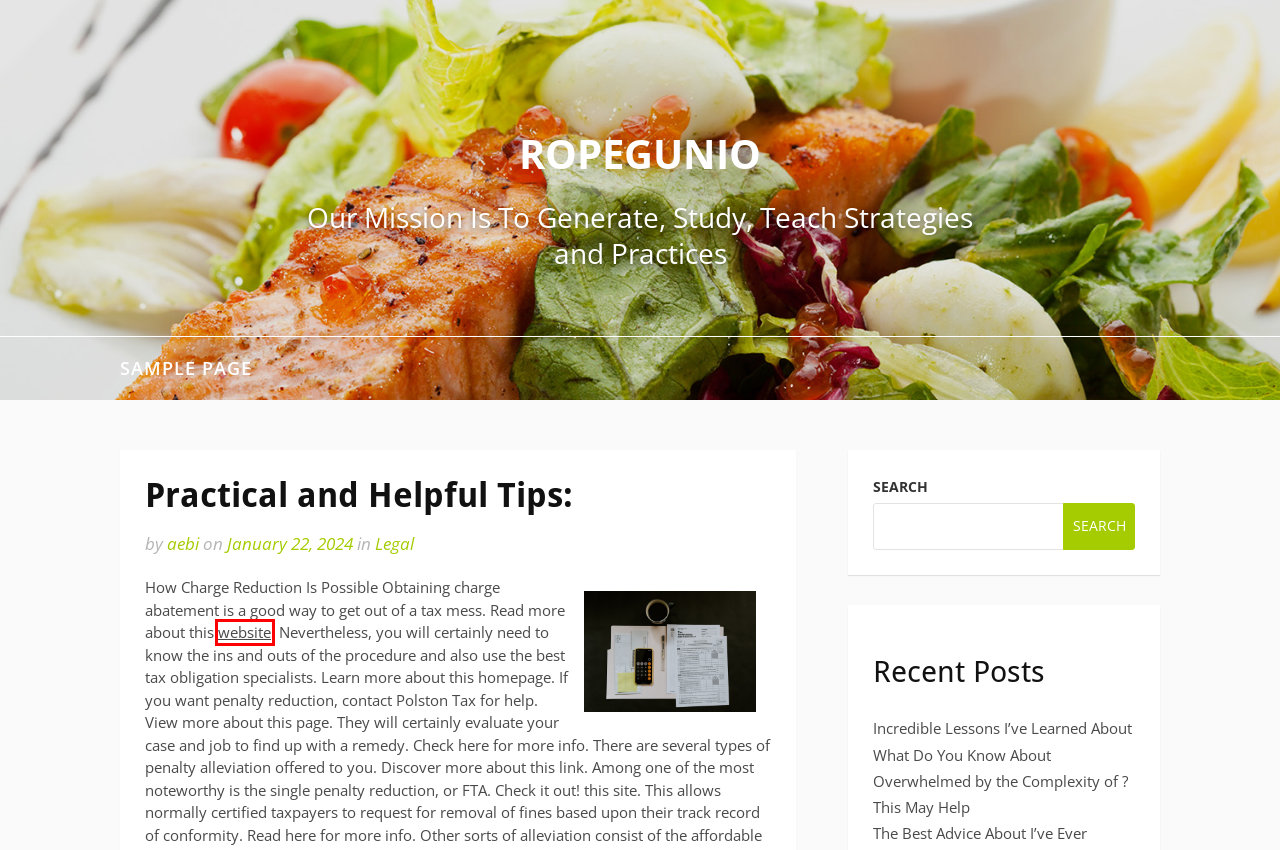You are looking at a webpage screenshot with a red bounding box around an element. Pick the description that best matches the new webpage after interacting with the element in the red bounding box. The possible descriptions are:
A. Finding Parallels Between  and Life – Ropegunio
B. Incredible Lessons I’ve Learned About – Ropegunio
C. What Do You Know About – Ropegunio
D. aebi – Ropegunio
E. Overwhelmed by the Complexity of ? This May Help – Ropegunio
F. Ropegunio – Our Mission Is To Generate, Study, Teach Strategies and Practices
G. Legal – Ropegunio
H. Sample Page – Ropegunio

A